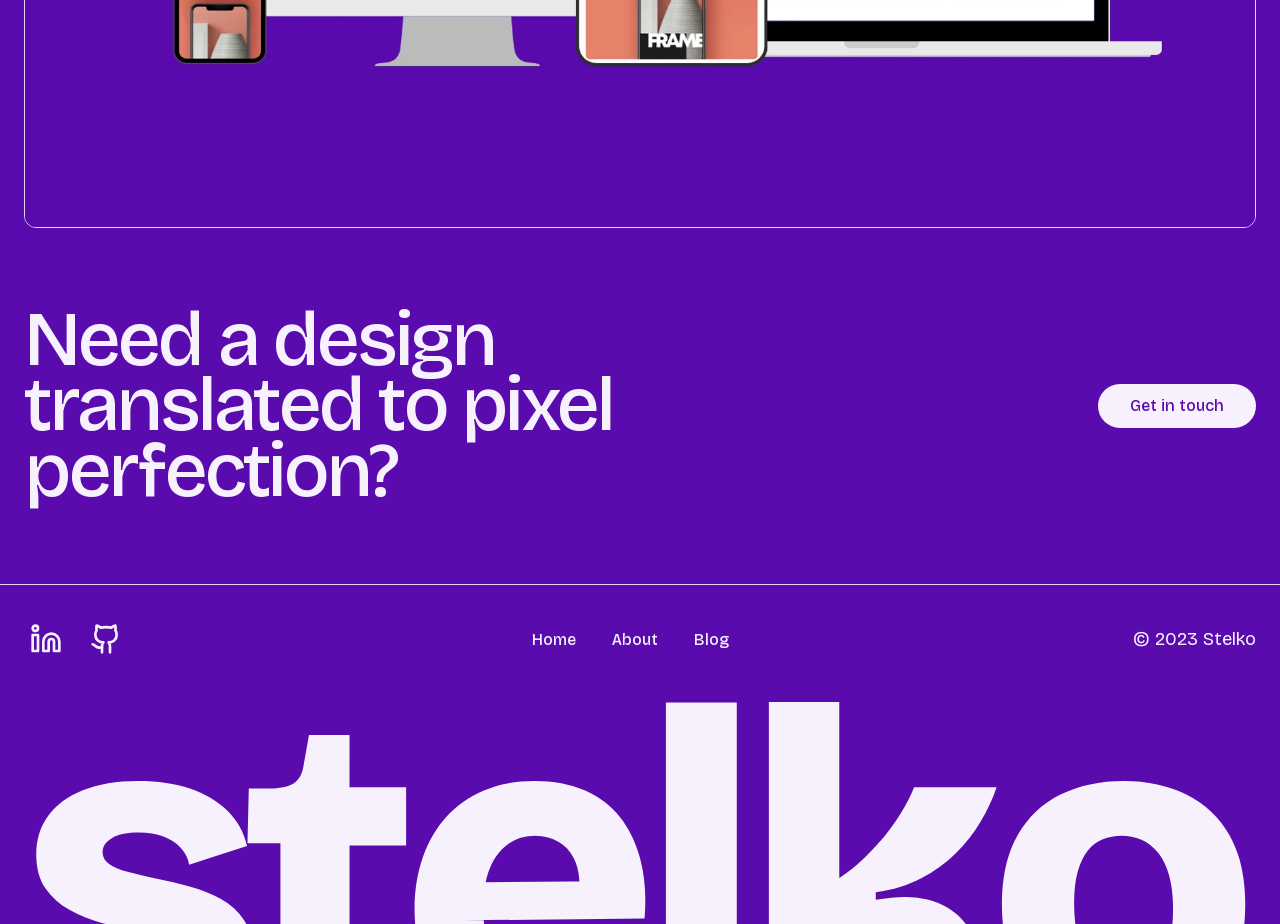Using the element description: "Blog", determine the bounding box coordinates for the specified UI element. The coordinates should be four float numbers between 0 and 1, [left, top, right, bottom].

[0.53, 0.67, 0.582, 0.714]